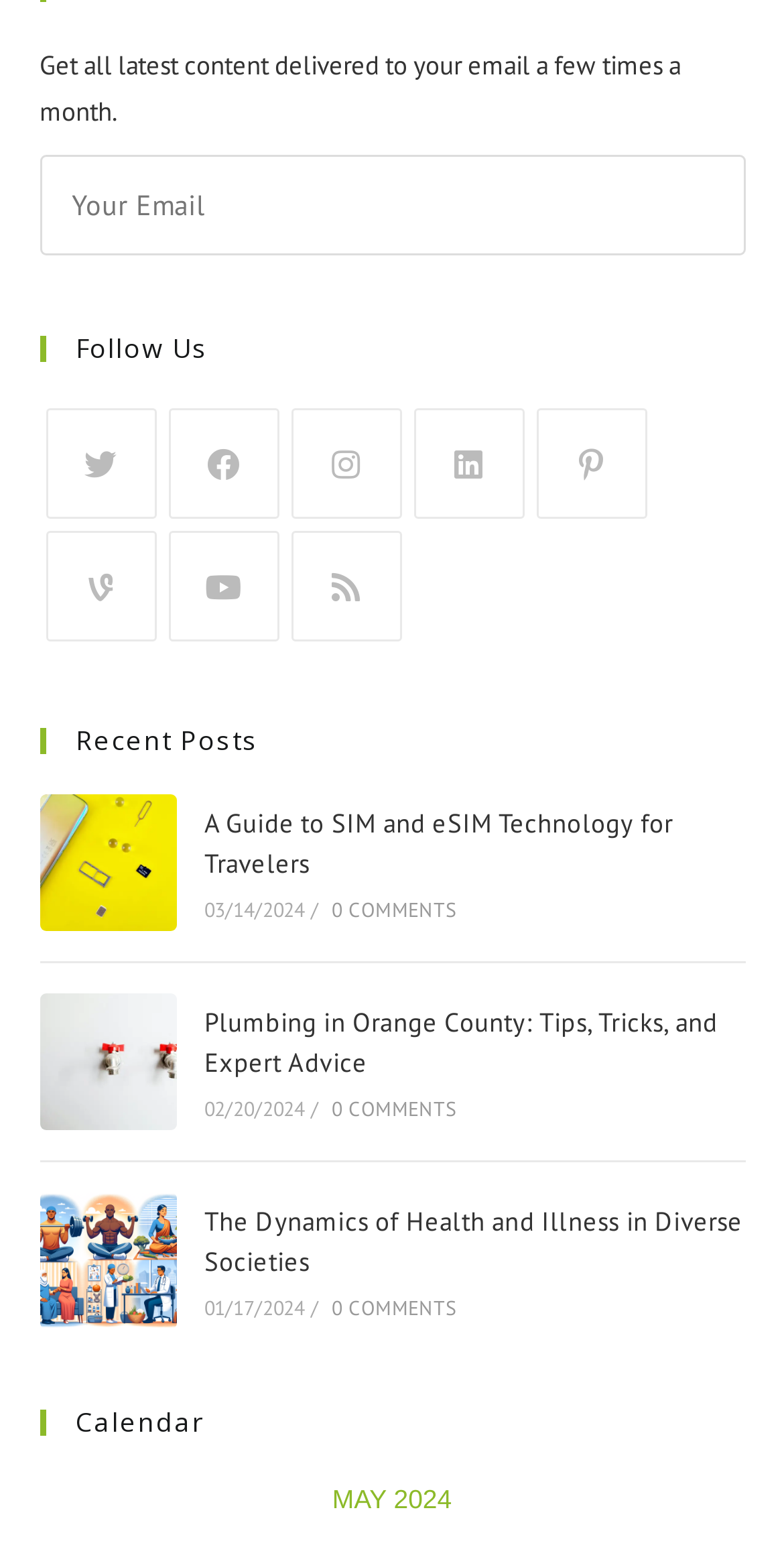How many recent posts are displayed?
Provide a detailed answer to the question using information from the image.

I counted the number of recent posts displayed on the webpage, which includes 'A Guide to SIM and eSIM Technology for Travelers', 'Plumbing in Orange County: Tips, Tricks, and Expert Advice', and 'The Dynamics of Health and Illness in Diverse Societies'. There are 3 recent posts in total.